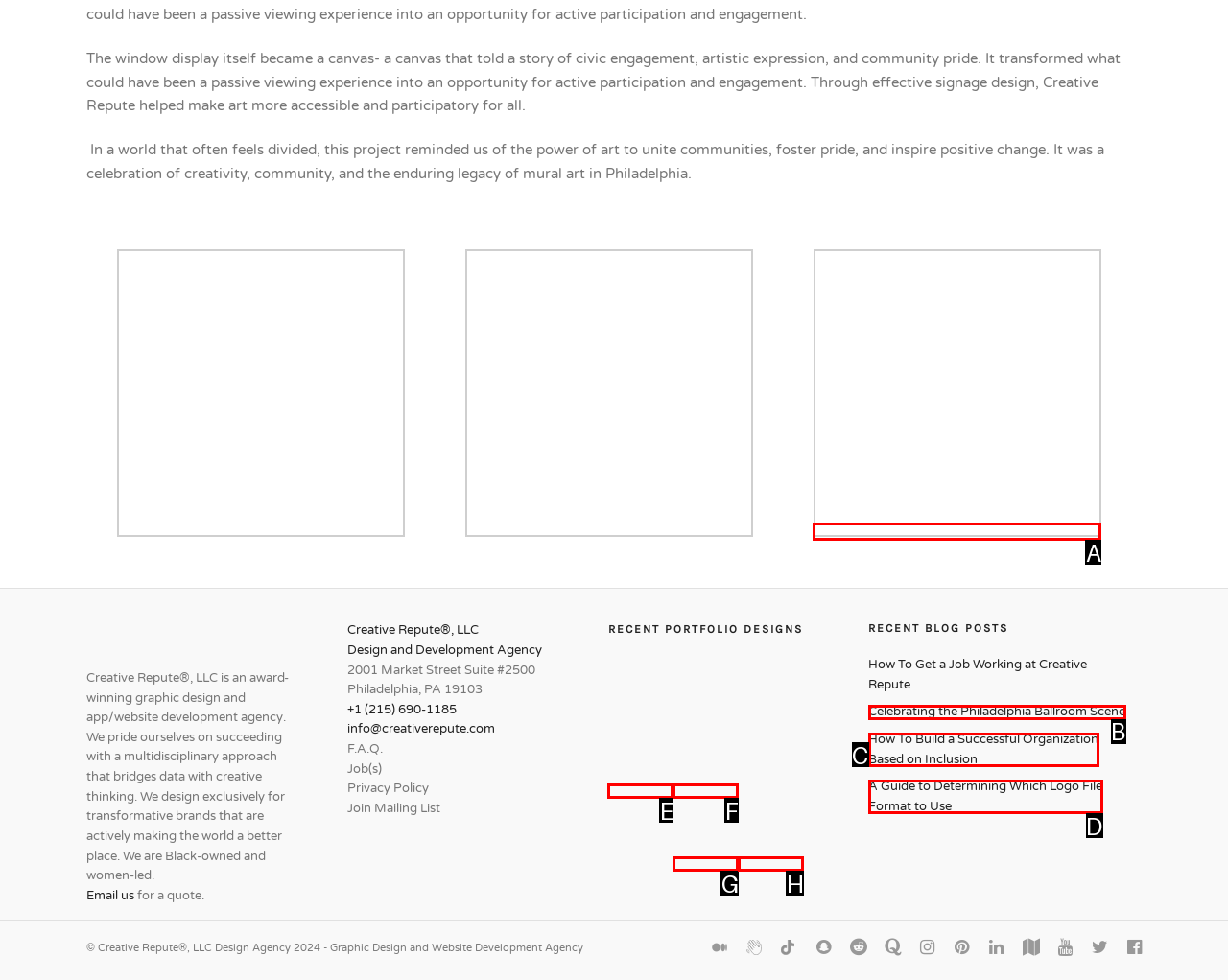Select the letter that aligns with the description: alt="Signage Design". Answer with the letter of the selected option directly.

A